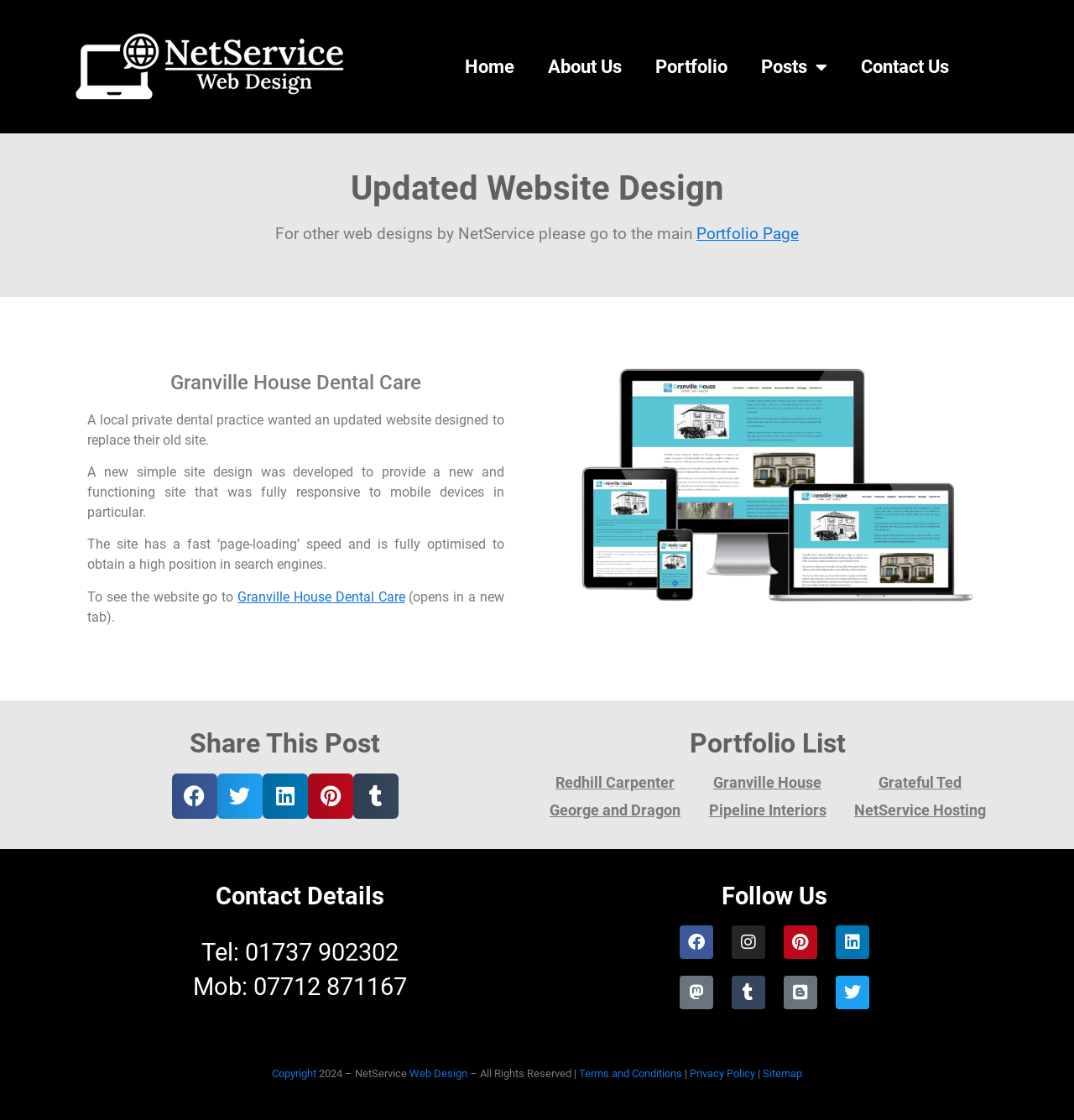Determine the bounding box coordinates of the area to click in order to meet this instruction: "Share this post on Facebook".

[0.16, 0.691, 0.202, 0.731]